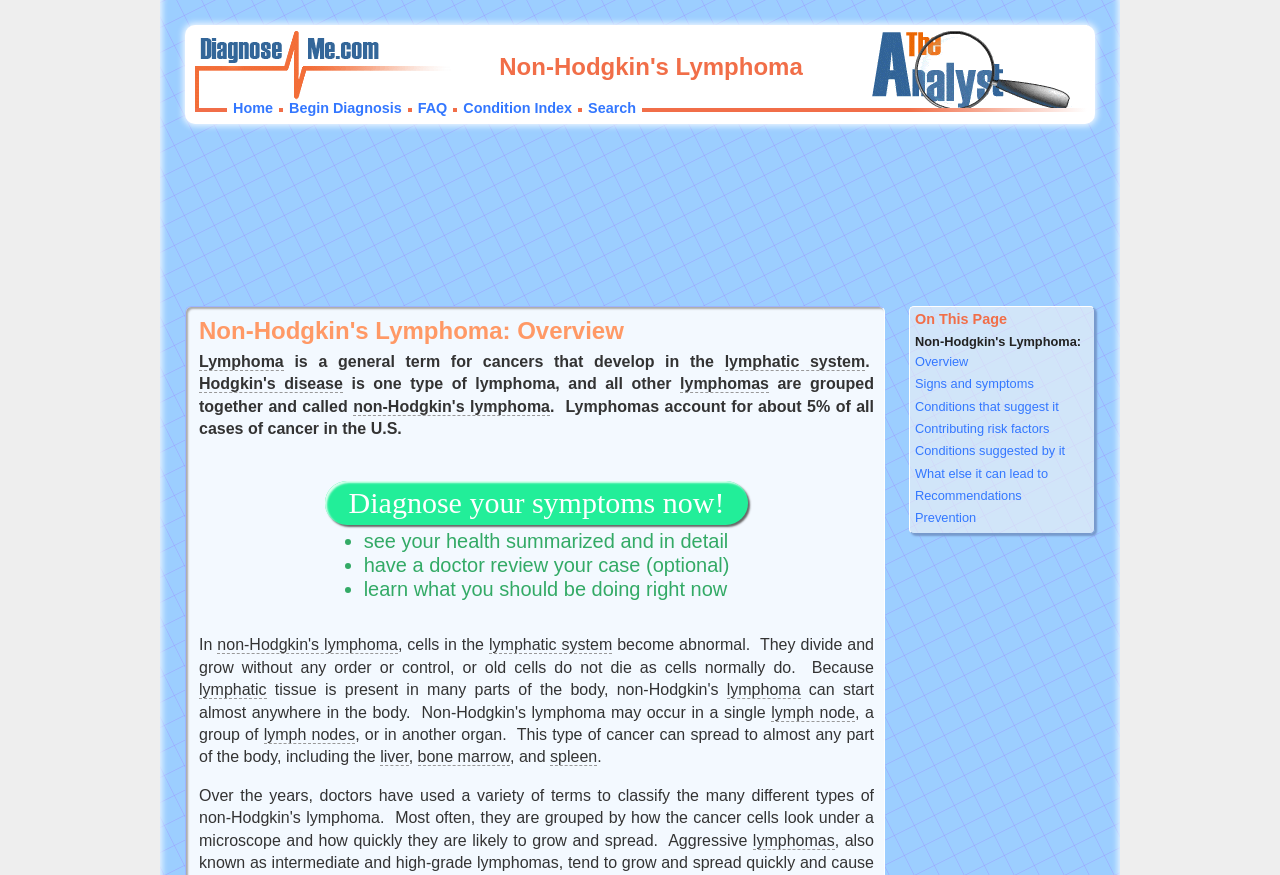Show the bounding box coordinates of the region that should be clicked to follow the instruction: "Diagnose your symptoms now!."

[0.254, 0.57, 0.585, 0.589]